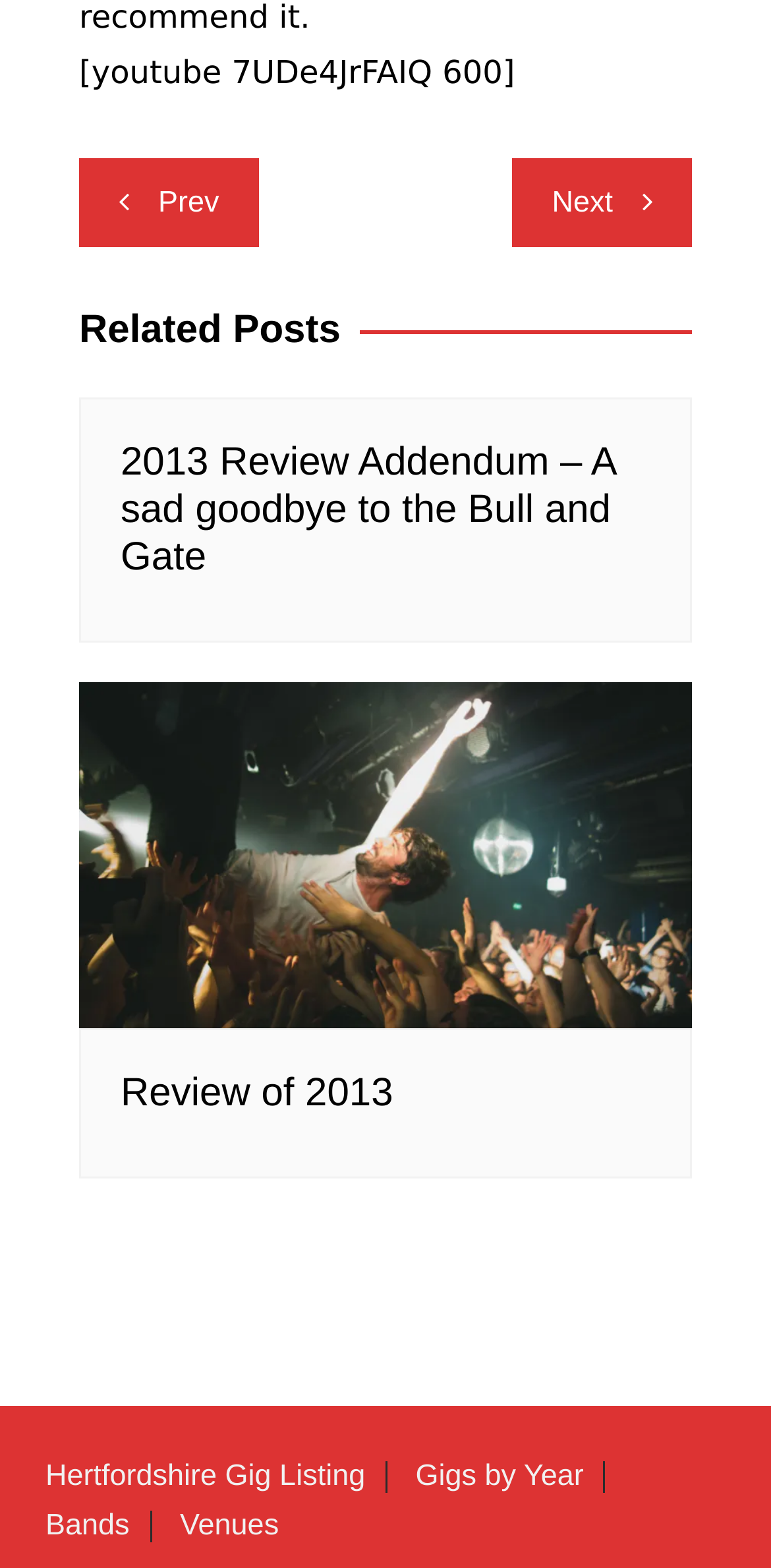Locate the bounding box coordinates of the element's region that should be clicked to carry out the following instruction: "View related post '2013 Review Addendum – A sad goodbye to the Bull and Gate'". The coordinates need to be four float numbers between 0 and 1, i.e., [left, top, right, bottom].

[0.156, 0.28, 0.844, 0.371]